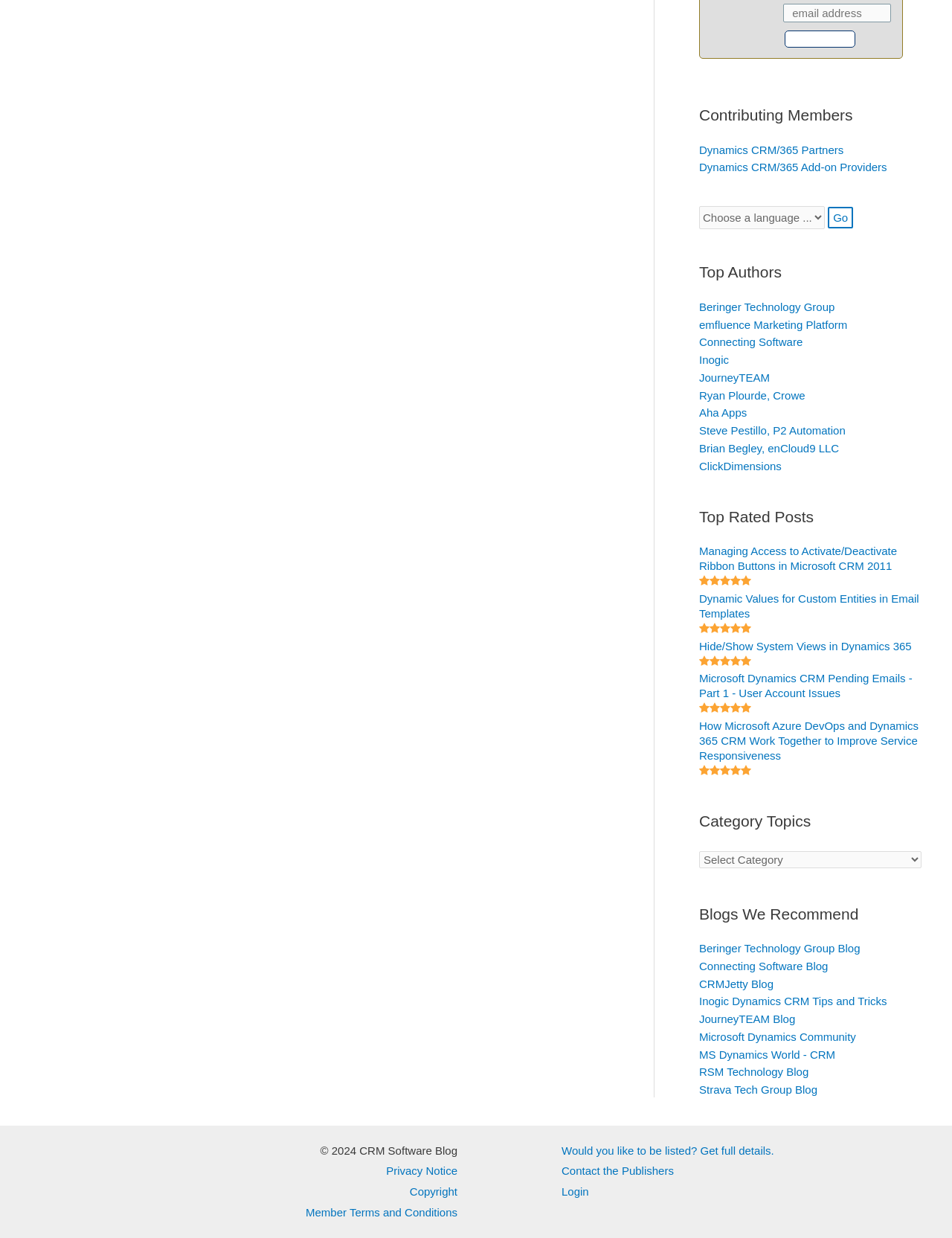Determine the bounding box coordinates of the clickable element to complete this instruction: "Visit the Beringer Technology Group Blog". Provide the coordinates in the format of four float numbers between 0 and 1, [left, top, right, bottom].

[0.734, 0.761, 0.904, 0.771]